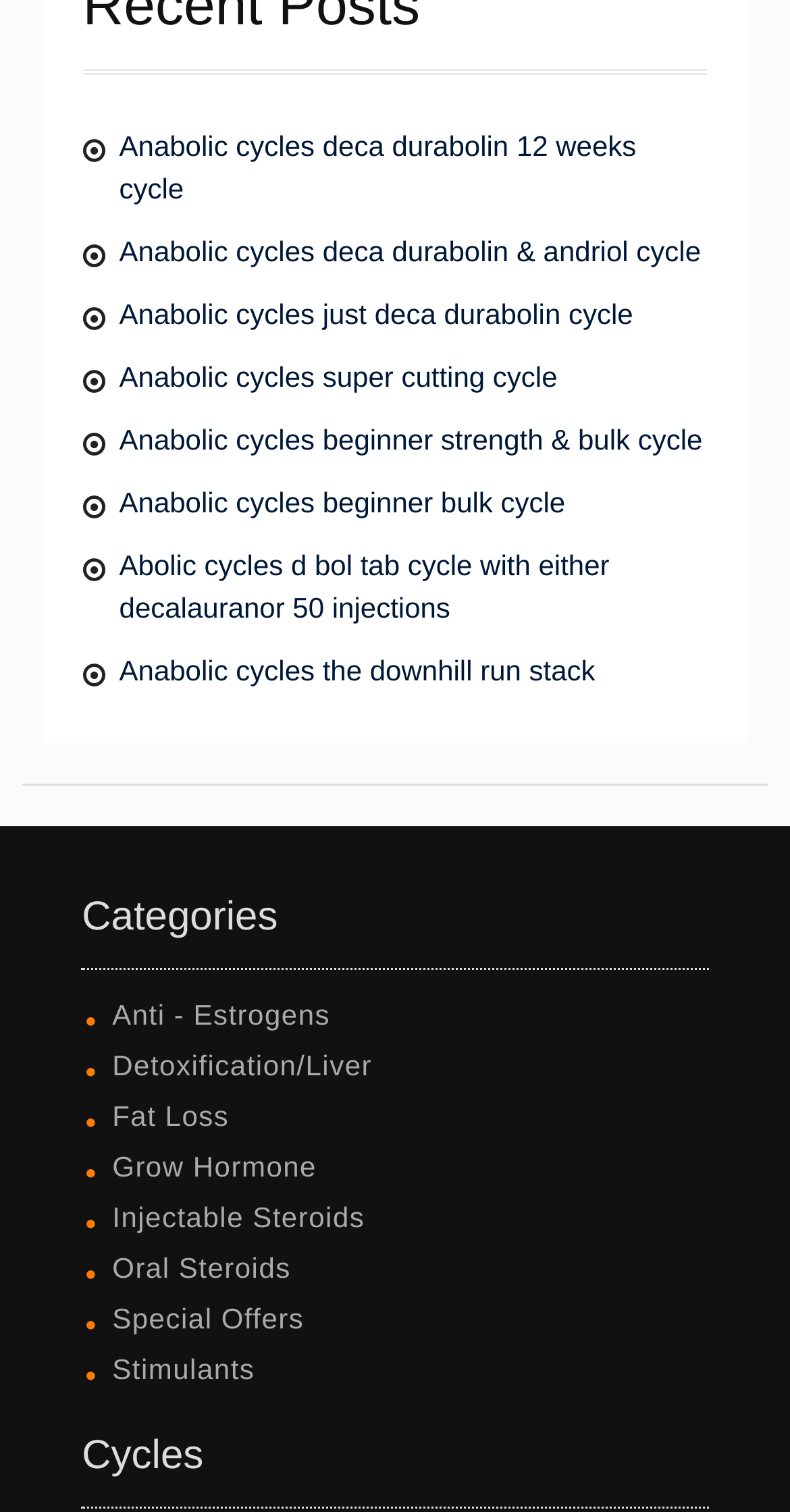How many links are there under the 'Anabolic cycles' section?
Please respond to the question with a detailed and informative answer.

There are 9 links under the 'Anabolic cycles' section because there are 9 links listed at the top of the webpage, all starting with 'Anabolic cycles'.